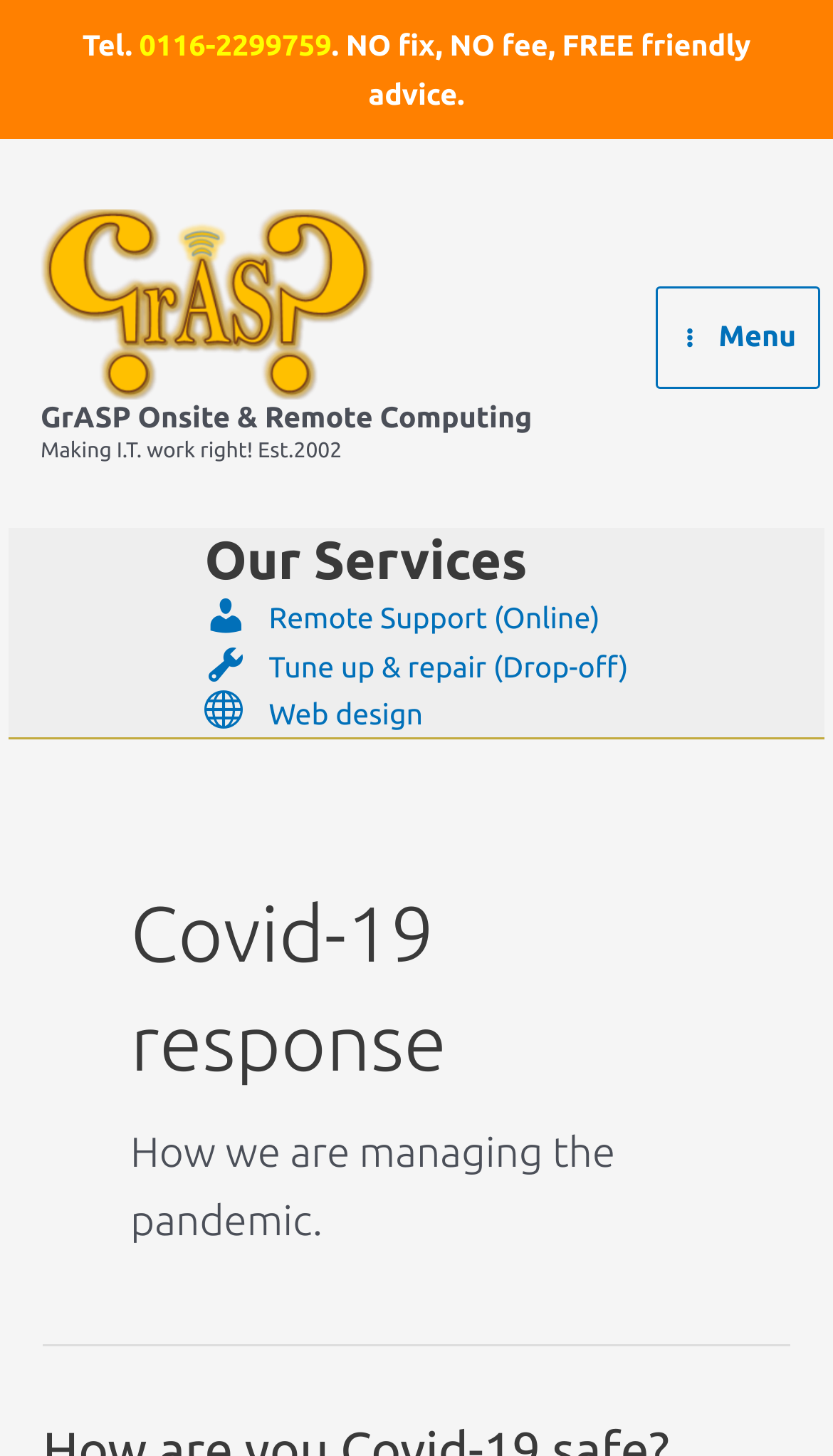Give an extensive and precise description of the webpage.

The webpage is about GrASP Onsite & Remote Computing's Covid-19 response. At the top left, there is a phone number "0116-2299759" next to the text "Tel." and a promotional message ". NO fix, NO fee, FREE friendly advice." 

Below the promotional message, there is a logo of GrASP, which is an image, accompanied by the company name "GrASP Onsite & Remote Computing" and a tagline "Making I.T. work right! Est.2002". 

On the top right, there is a main menu button with an icon. 

In the middle of the page, there is a header widget section with a heading "Our Services" and a navigation menu below it, listing three services: "Remote Support (Online)", "Tune up & repair (Drop-off)", and "Web design". 

Further down, there is a section focused on Covid-19 response, with a heading "Covid-19 response" and a paragraph "How we are managing the pandemic."